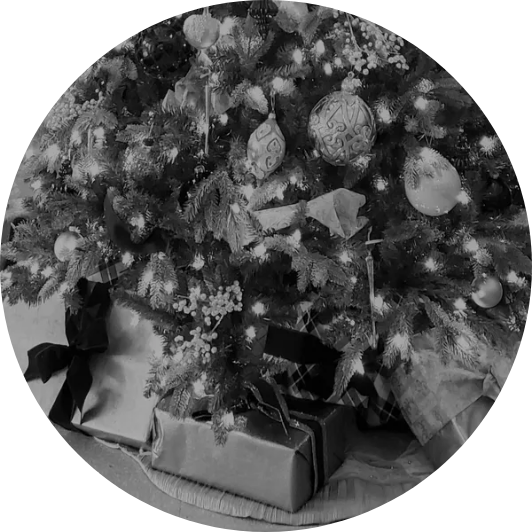Respond to the question with just a single word or phrase: 
What is at the base of the tree?

Presents